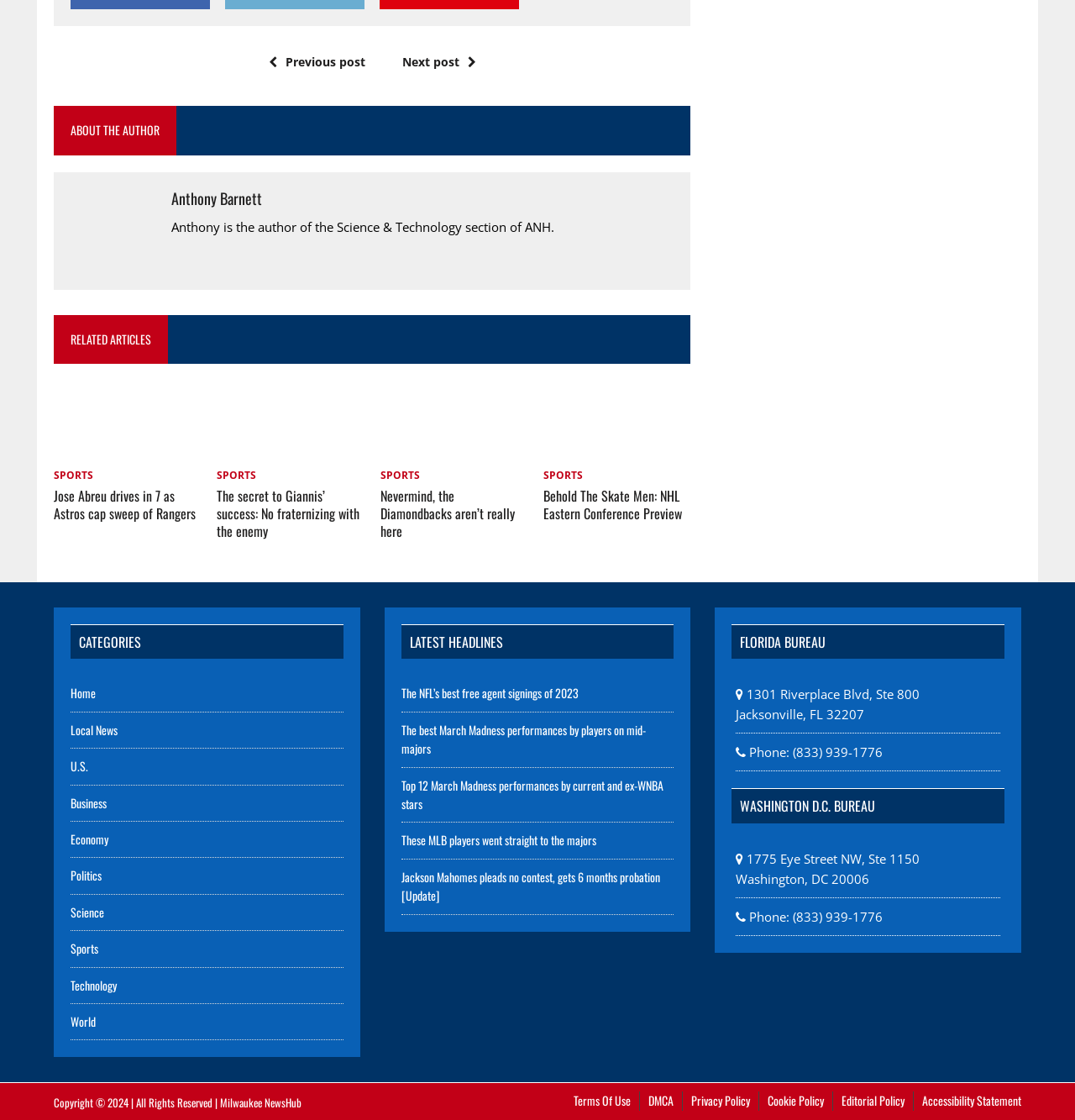Based on the image, provide a detailed and complete answer to the question: 
What is the topic of the article 'Jose Abreu drives in 7 as Astros cap sweep of Rangers'?

I found the topic by looking at the link 'SPORTS' above the article 'Jose Abreu drives in 7 as Astros cap sweep of Rangers', which suggests that the article is related to sports.